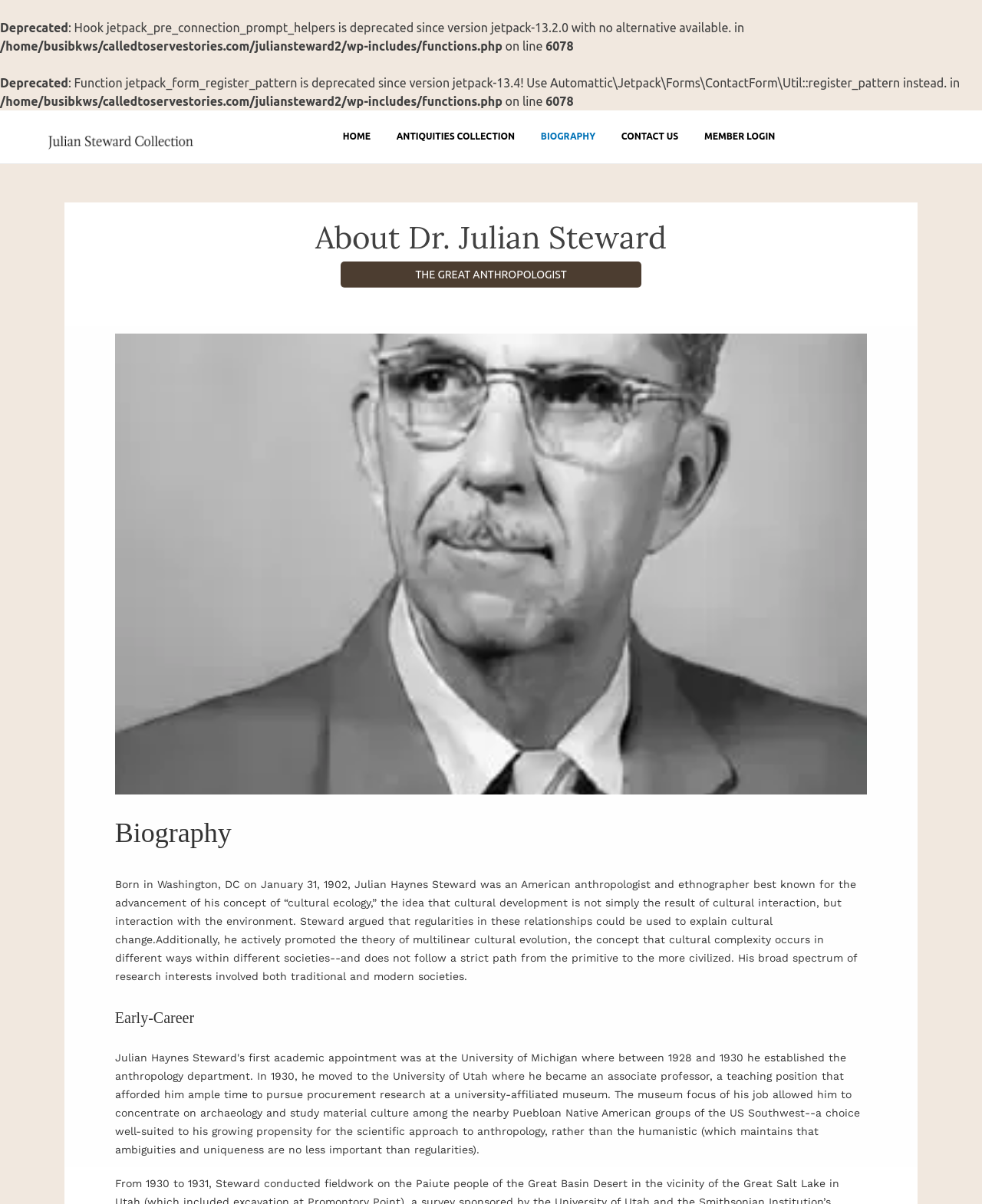Identify the bounding box coordinates of the part that should be clicked to carry out this instruction: "Click on the 'MEMBER LOGIN' link".

[0.705, 0.101, 0.801, 0.125]